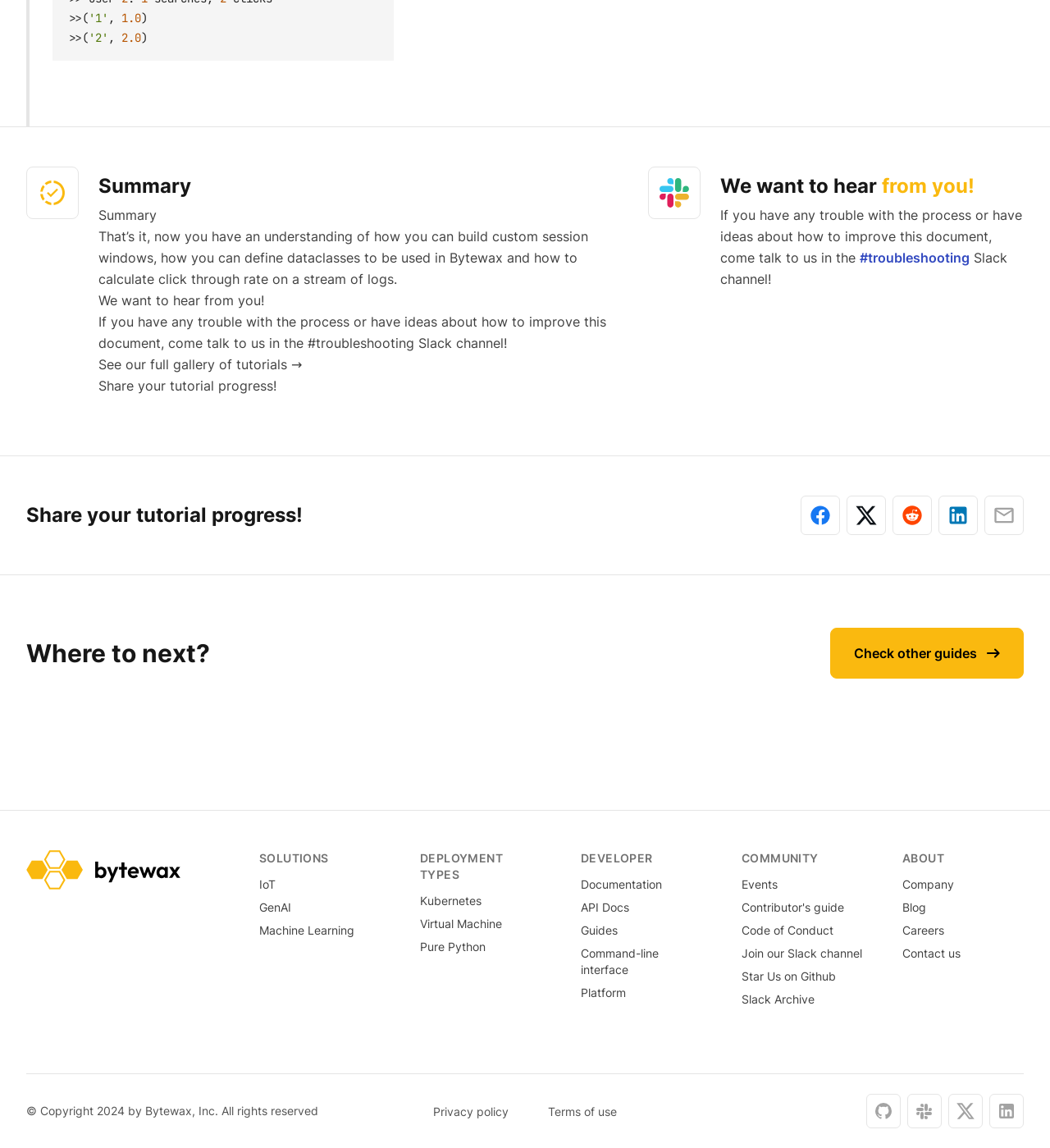Respond to the question below with a single word or phrase:
What are the deployment types mentioned in the webpage?

Kubernetes, Virtual Machine, Pure Python